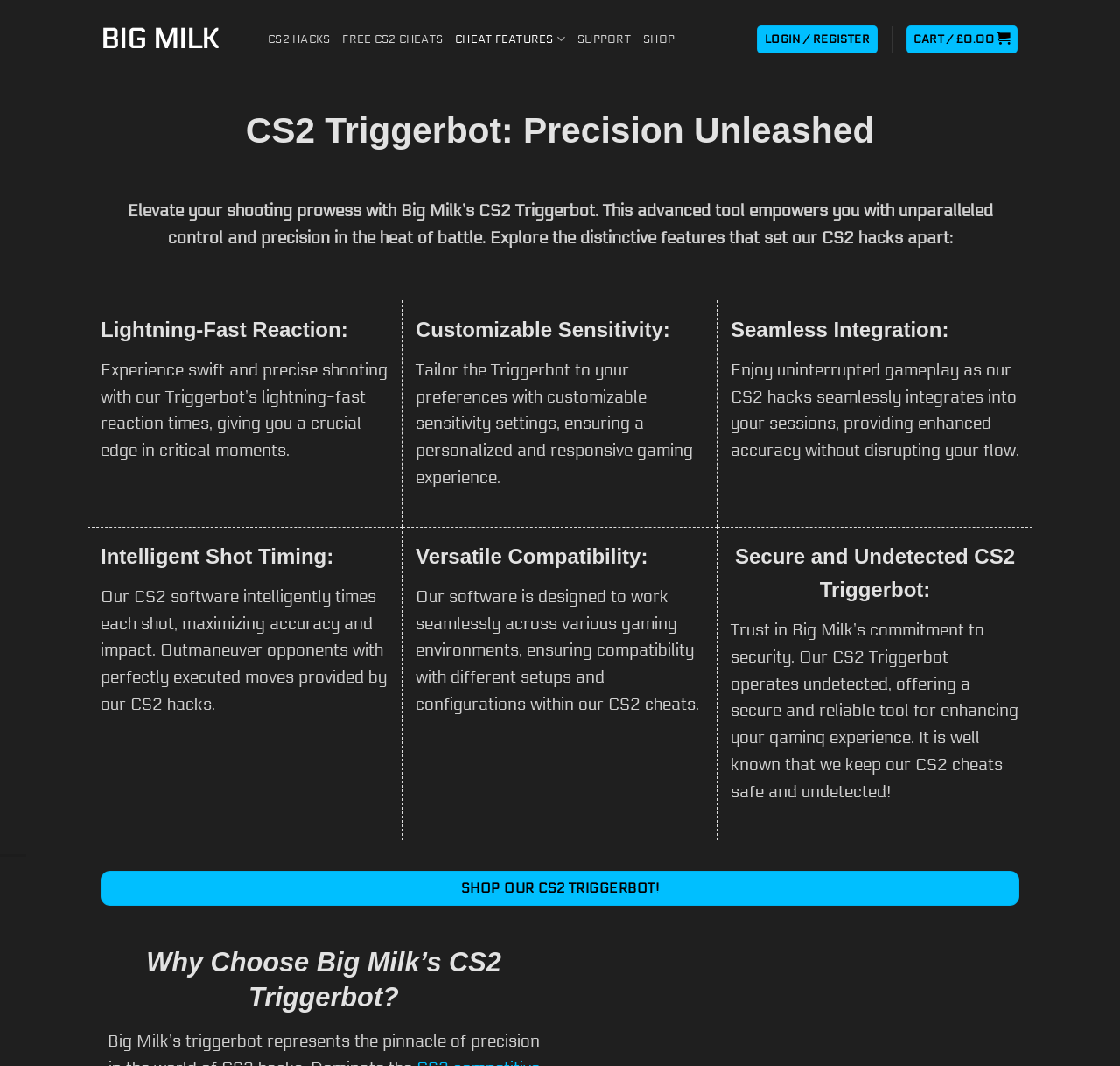Provide the bounding box coordinates of the UI element that matches the description: "Big Milk".

[0.09, 0.024, 0.216, 0.05]